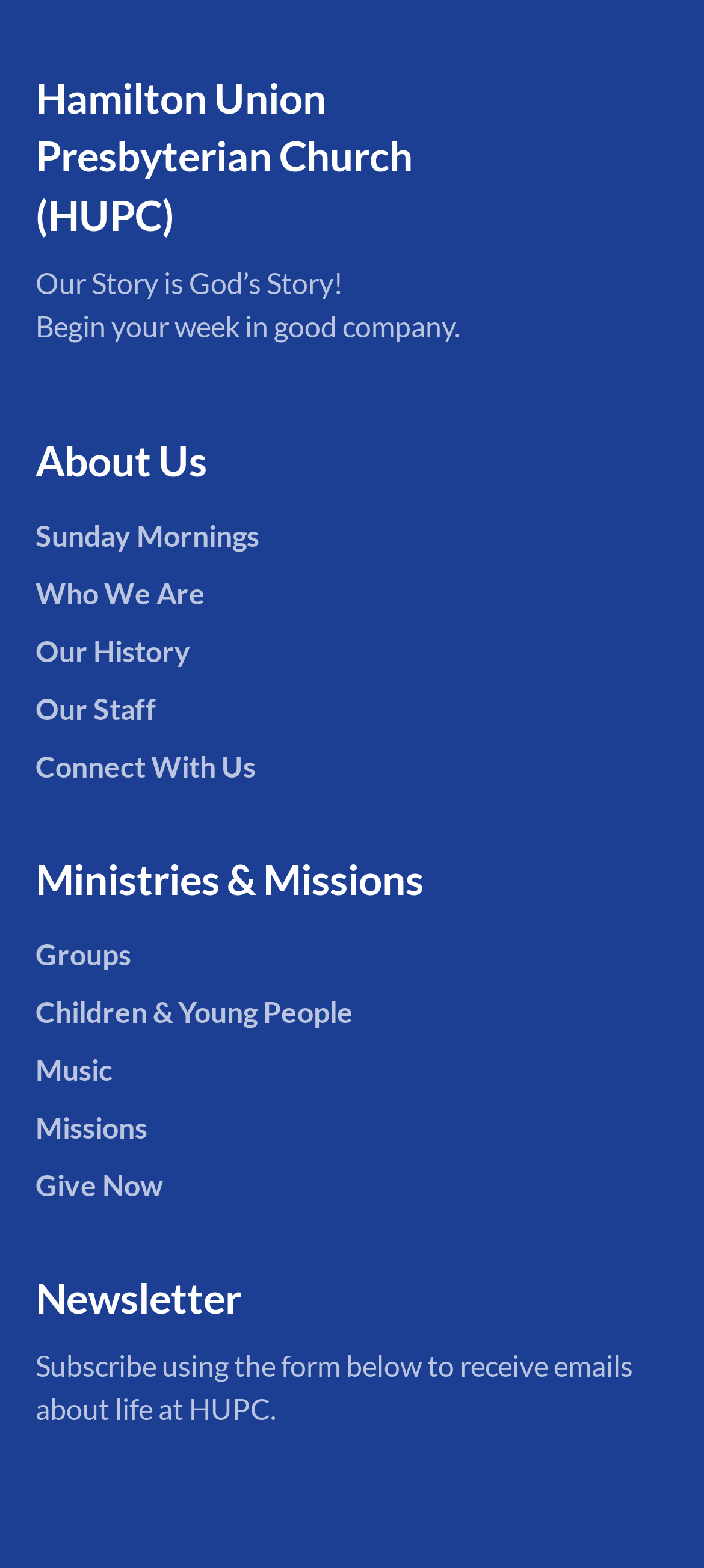What is the purpose of the form below the newsletter section?
Provide a well-explained and detailed answer to the question.

In the newsletter section, there is a static text element that says 'Subscribe using the form below to receive emails about life at HUPC.' This implies that the form is for subscribing to receive emails.